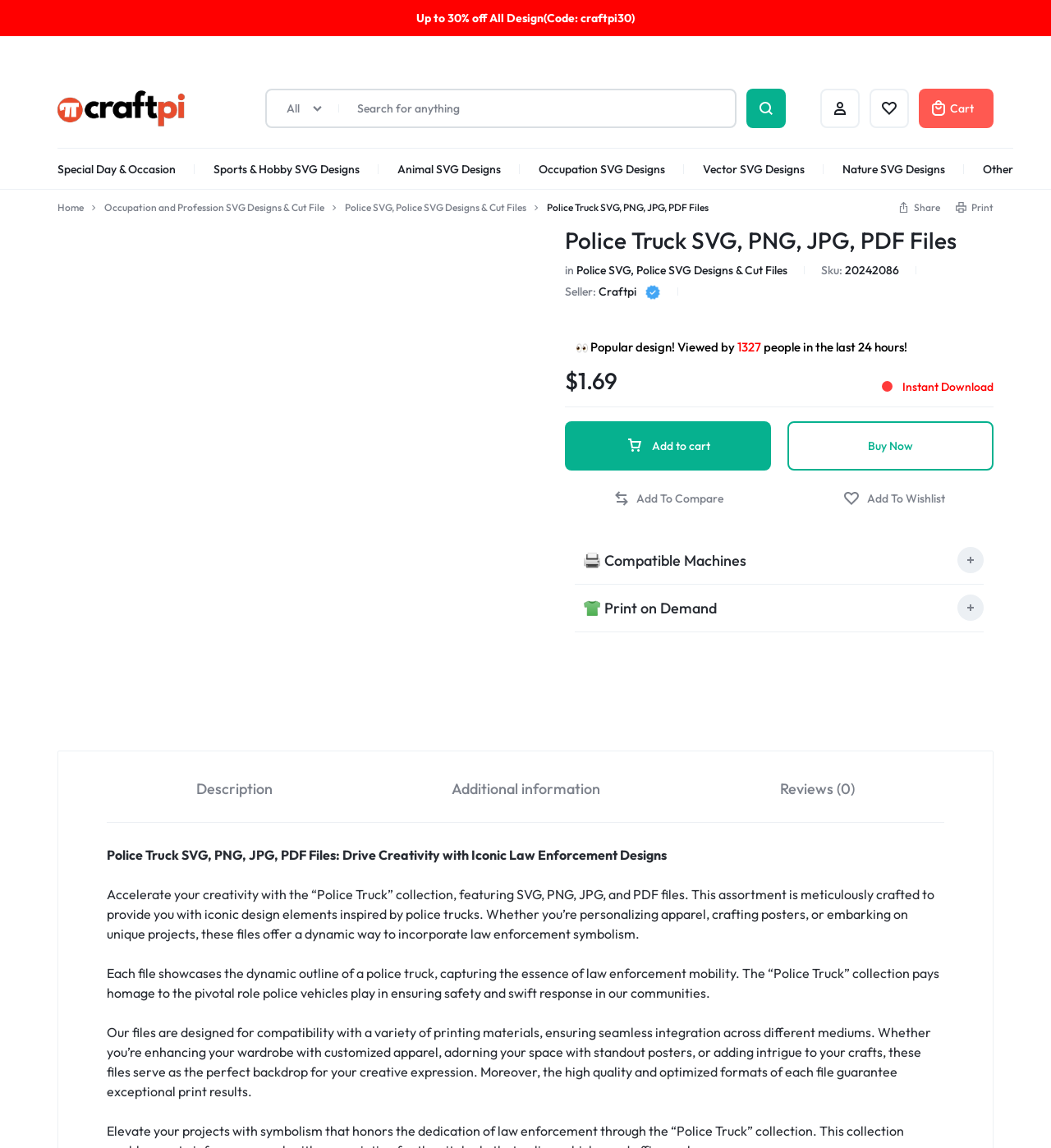Determine the bounding box coordinates of the clickable region to follow the instruction: "Go to Craftpi homepage".

[0.055, 0.079, 0.237, 0.11]